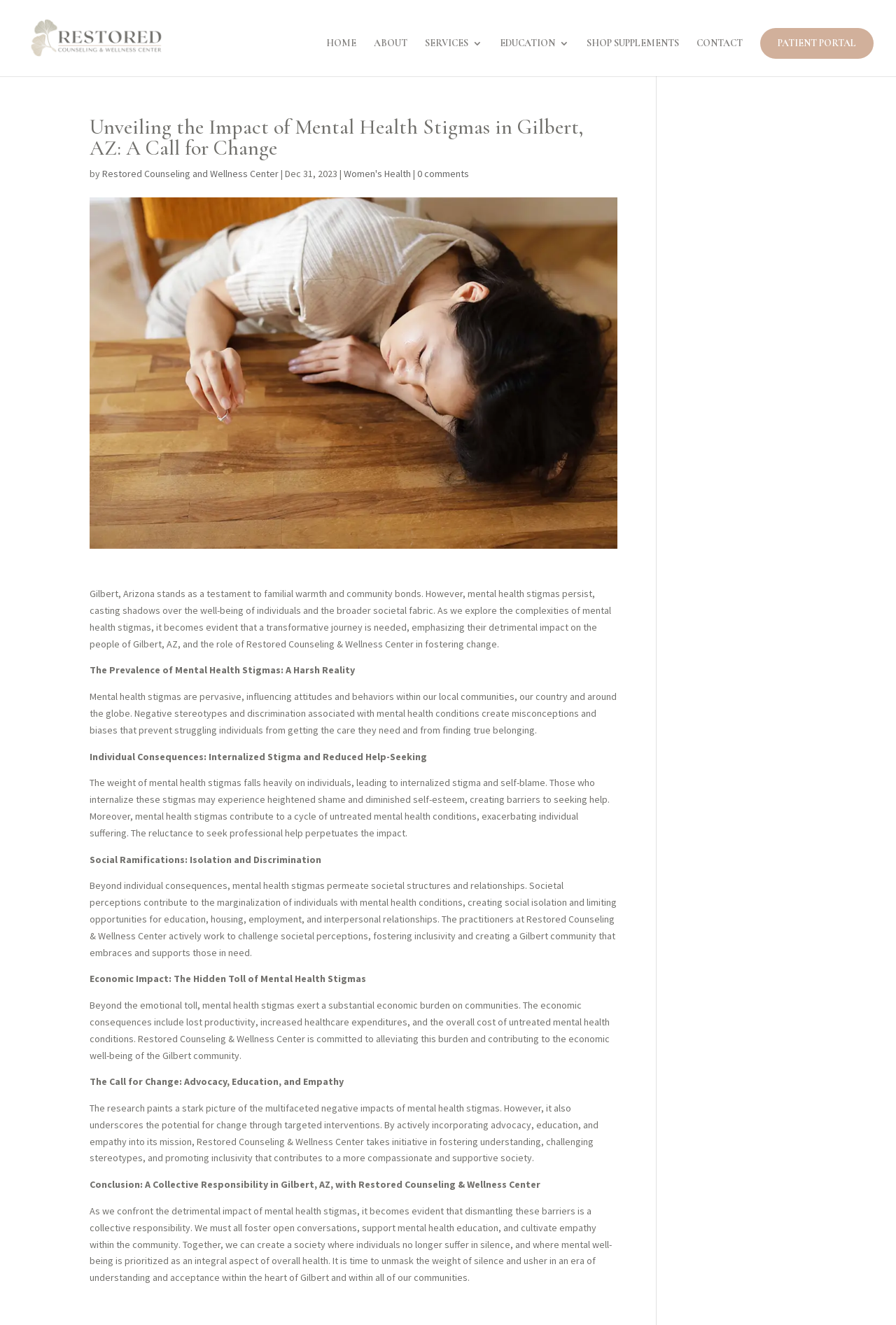Please locate the bounding box coordinates of the element's region that needs to be clicked to follow the instruction: "Click the 'Restored Counseling & Wellness Center' link". The bounding box coordinates should be provided as four float numbers between 0 and 1, i.e., [left, top, right, bottom].

[0.026, 0.023, 0.277, 0.032]